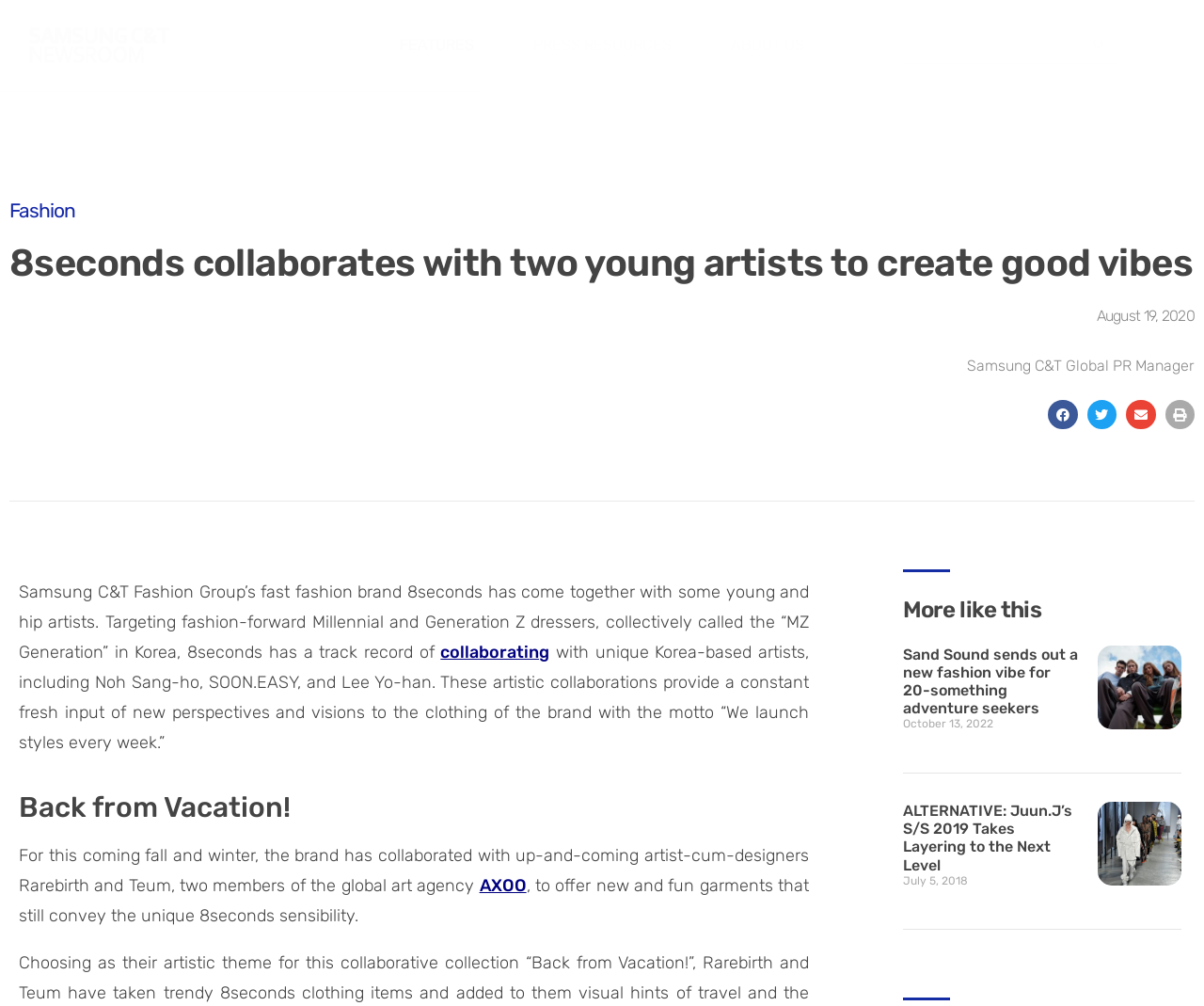Carefully examine the image and provide an in-depth answer to the question: What is the brand name of the fashion group?

The brand name of the fashion group can be found in the heading element '8seconds collaborates with two young artists to create good vibes' which is located at the top of the webpage.